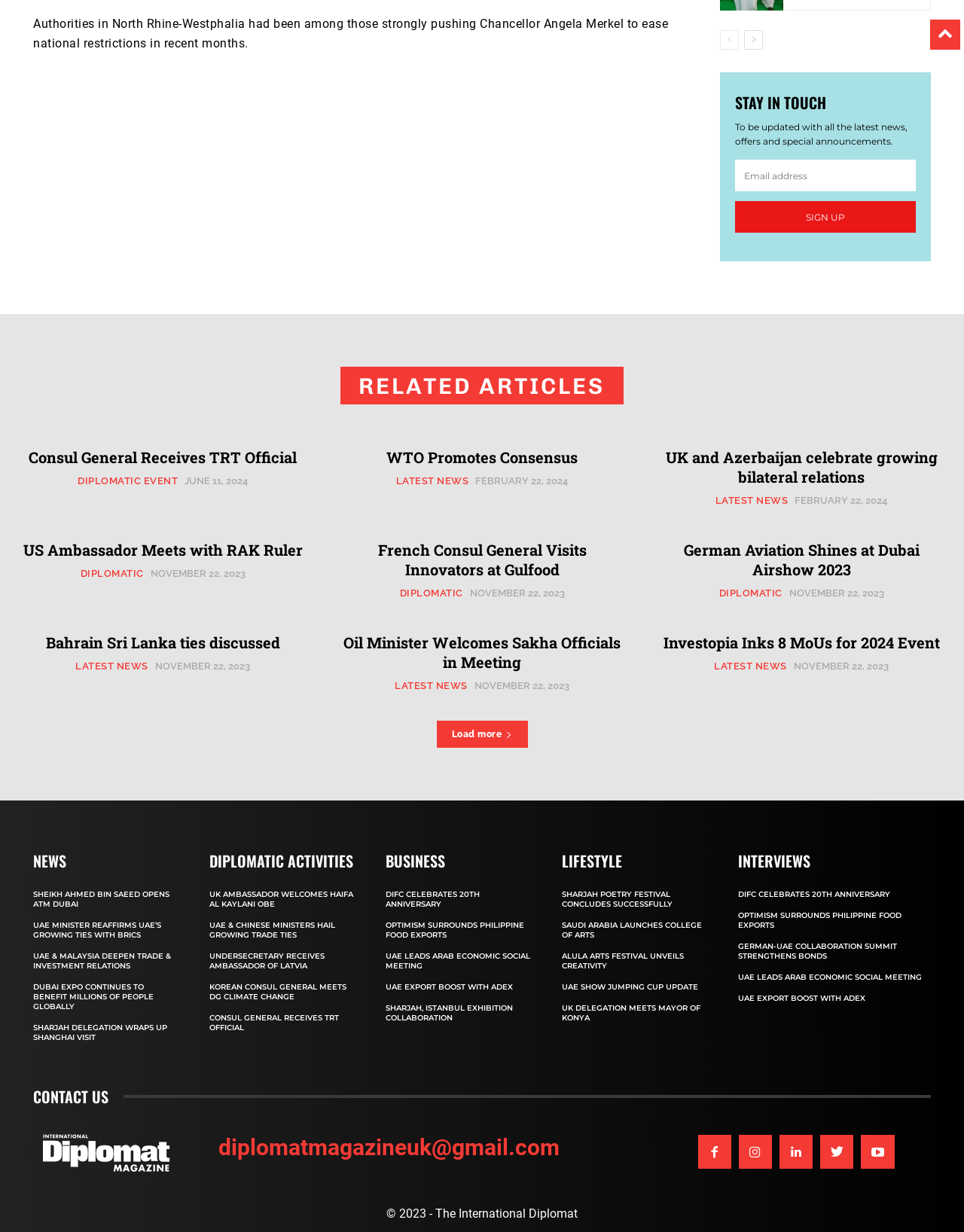Show the bounding box coordinates of the region that should be clicked to follow the instruction: "Call us."

None